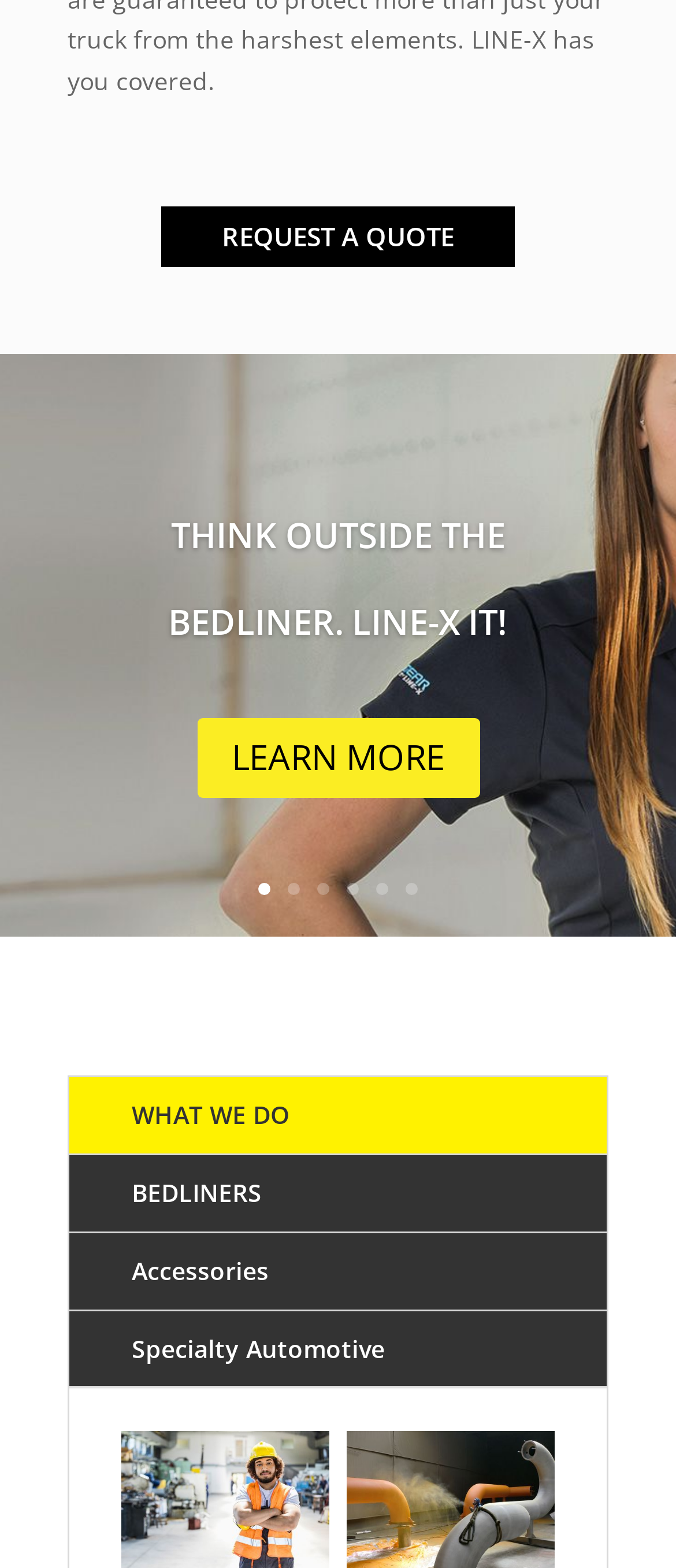Locate the UI element described as follows: "1". Return the bounding box coordinates as four float numbers between 0 and 1 in the order [left, top, right, bottom].

[0.382, 0.564, 0.4, 0.571]